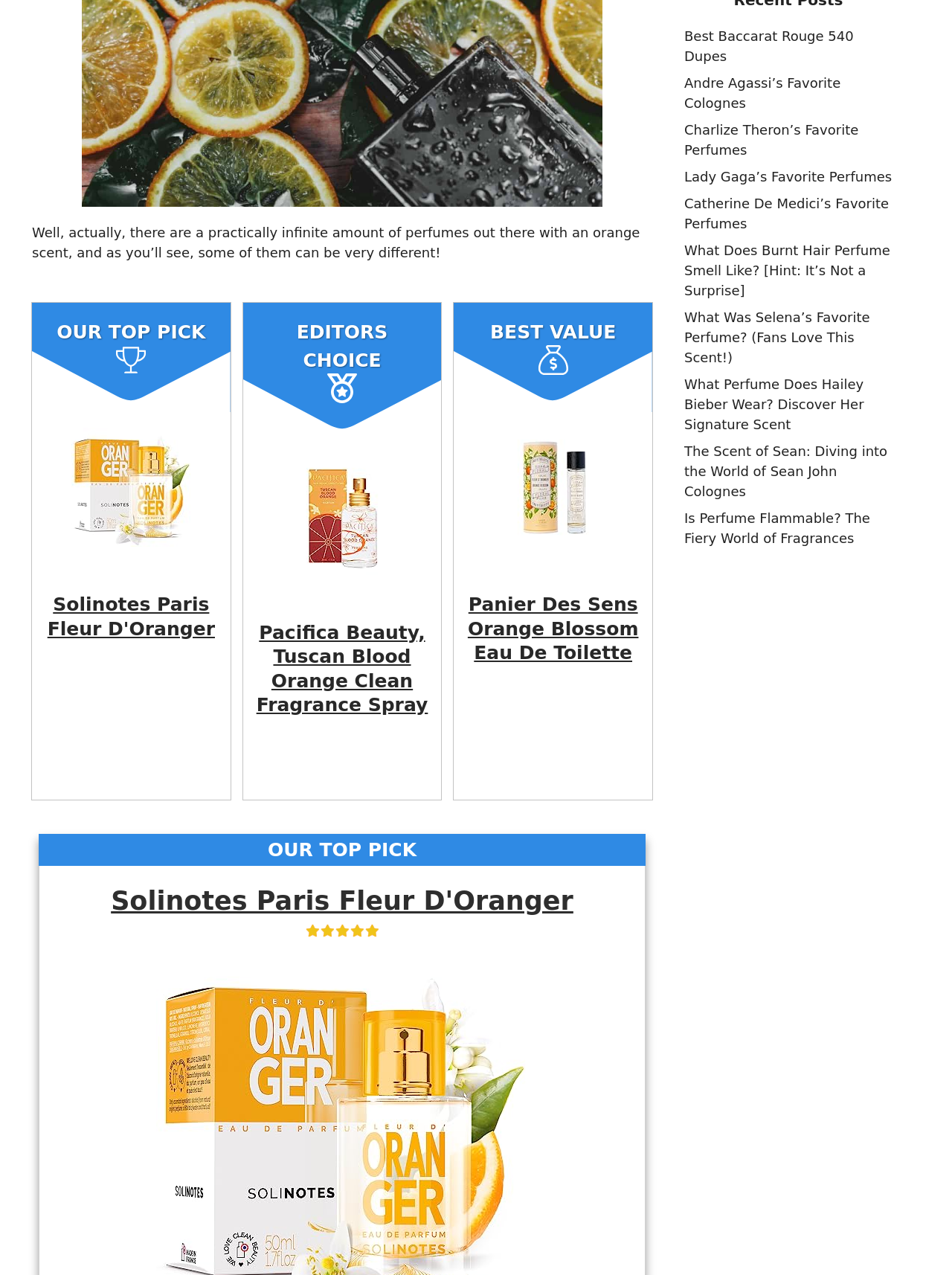Please find the bounding box for the UI element described by: "Solinotes Paris Fleur D'Oranger".

[0.117, 0.695, 0.602, 0.718]